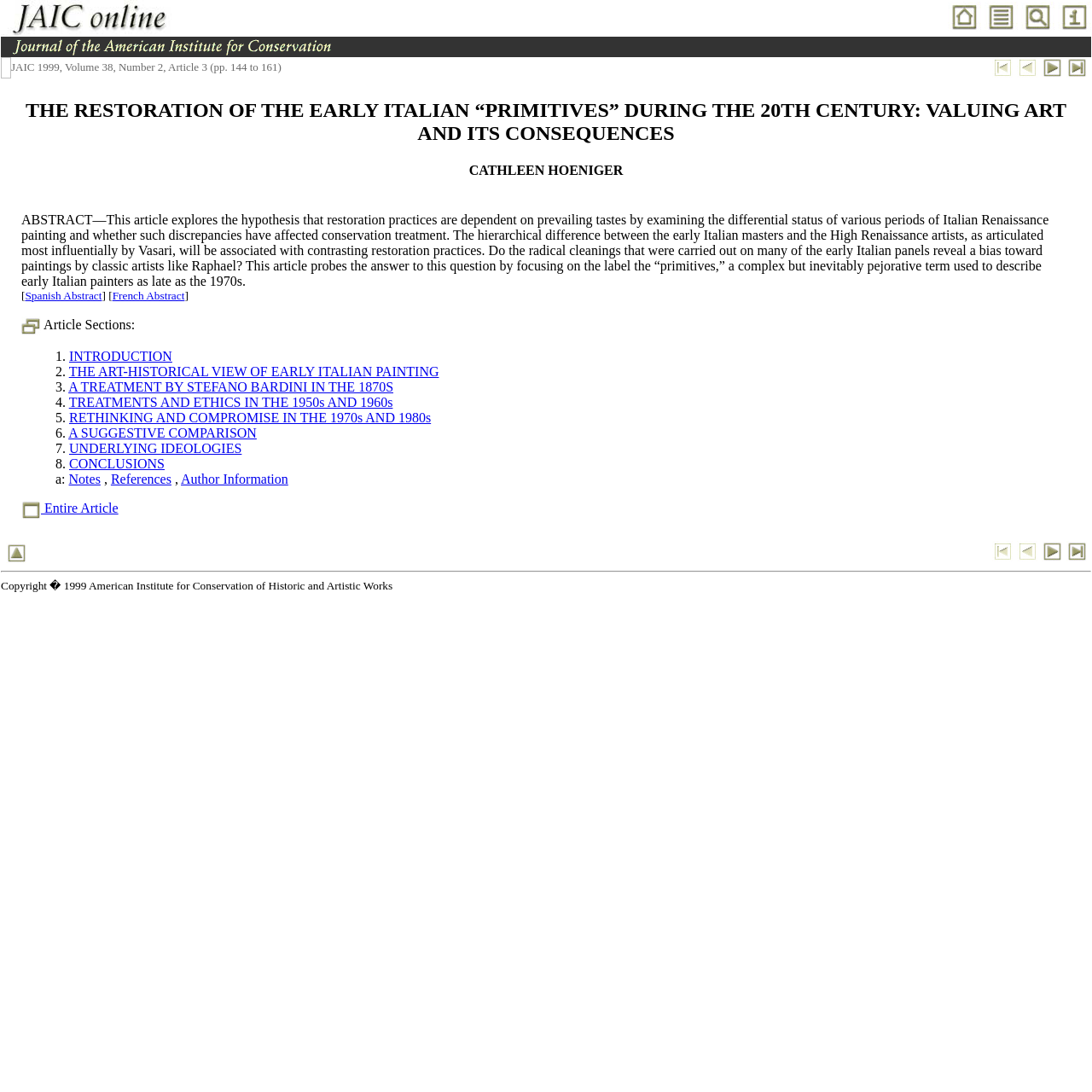Please identify the bounding box coordinates of the area that needs to be clicked to follow this instruction: "check the author information".

[0.166, 0.432, 0.264, 0.445]